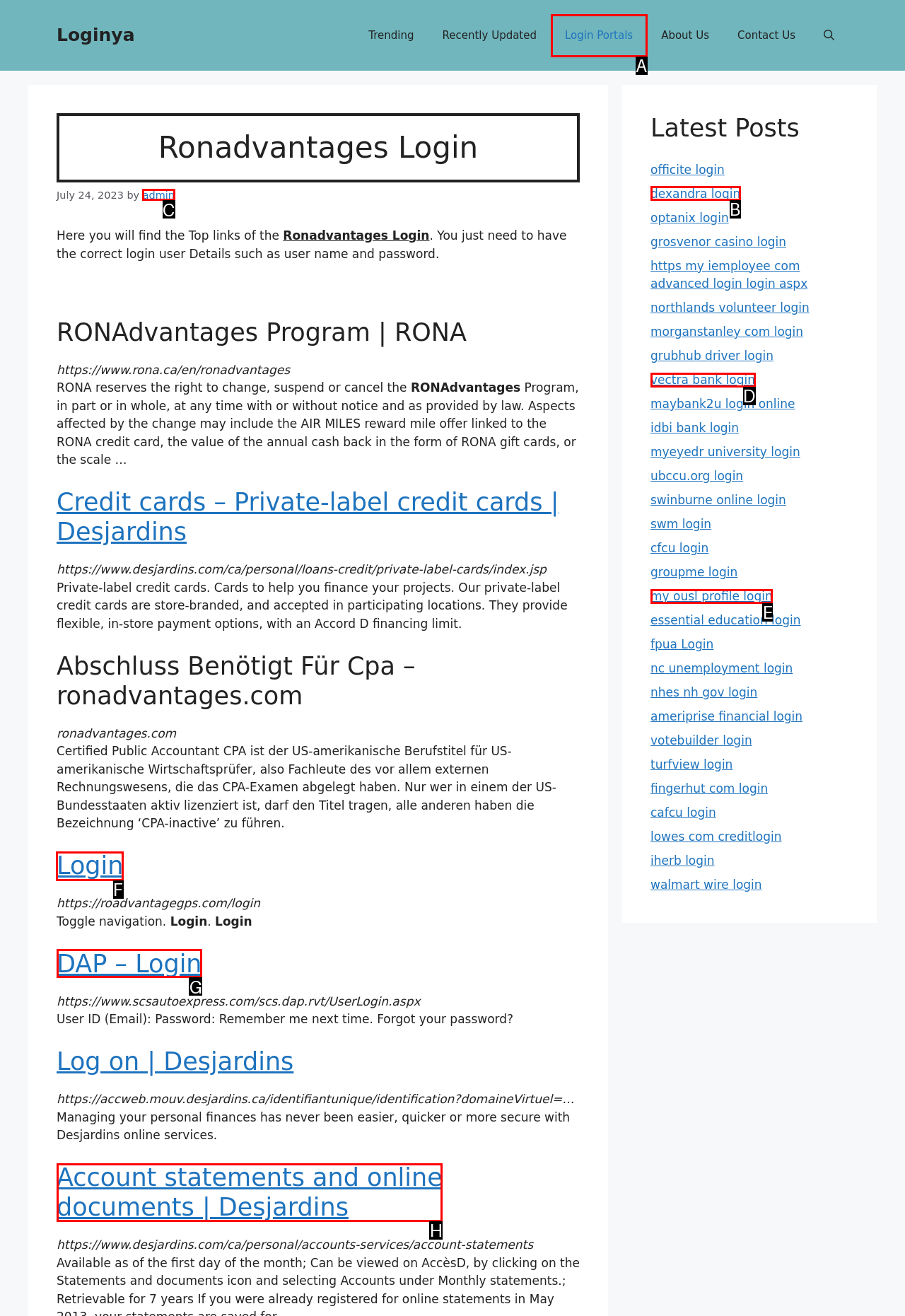Specify which UI element should be clicked to accomplish the task: Explore support options. Answer with the letter of the correct choice.

None